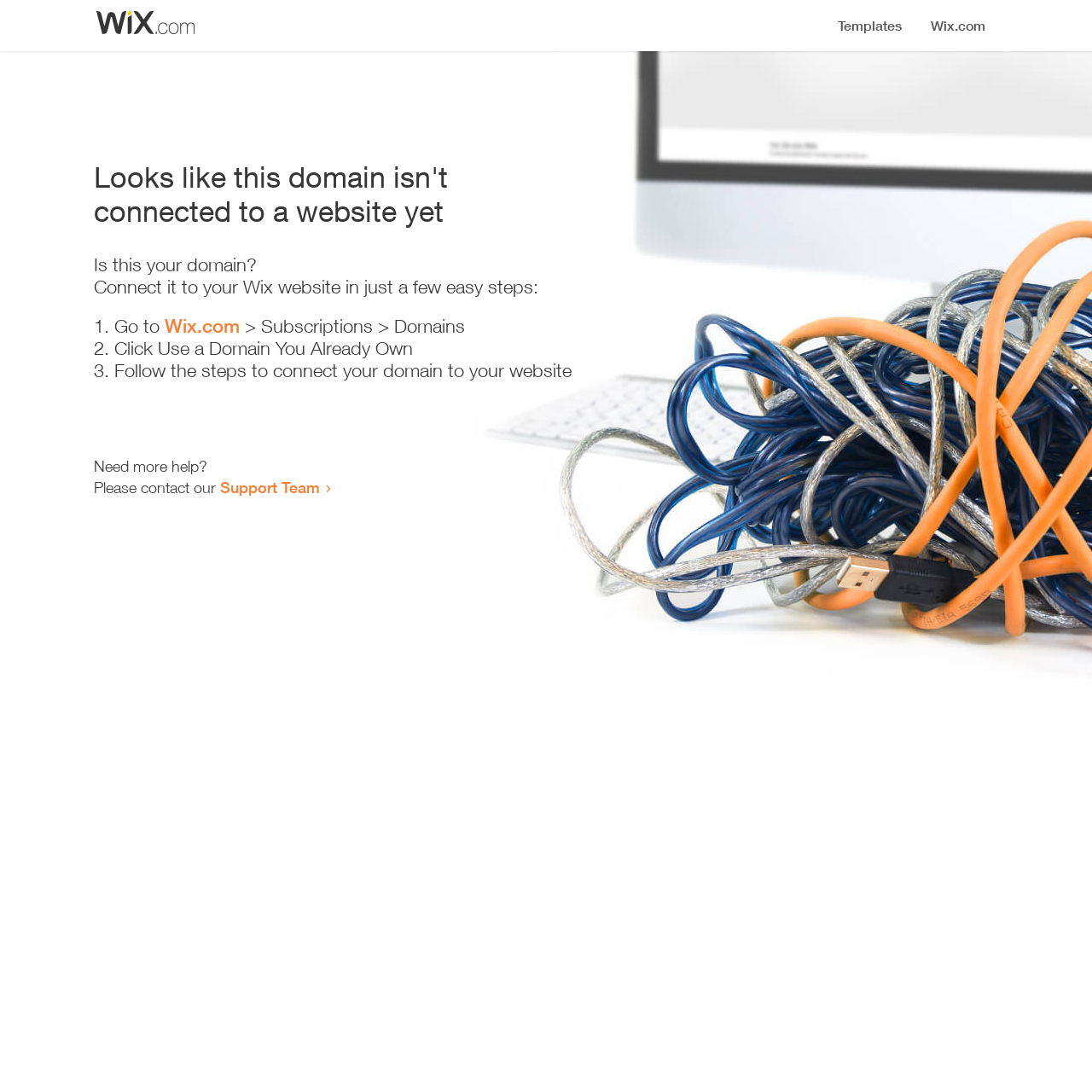Detail the webpage's structure and highlights in your description.

The webpage appears to be an error page, indicating that a domain is not connected to a website yet. At the top, there is a small image, likely a logo or icon. Below the image, a prominent heading reads "Looks like this domain isn't connected to a website yet". 

Underneath the heading, there is a series of instructions to connect the domain to a Wix website. The instructions are presented in a step-by-step format, with each step numbered and accompanied by a brief description. The first step is to go to Wix.com, followed by navigating to the Subscriptions and Domains section. The second step is to click "Use a Domain You Already Own", and the third step is to follow the instructions to connect the domain to the website.

At the bottom of the page, there is a section offering additional help, with a message "Need more help?" followed by an invitation to contact the Support Team via a link.